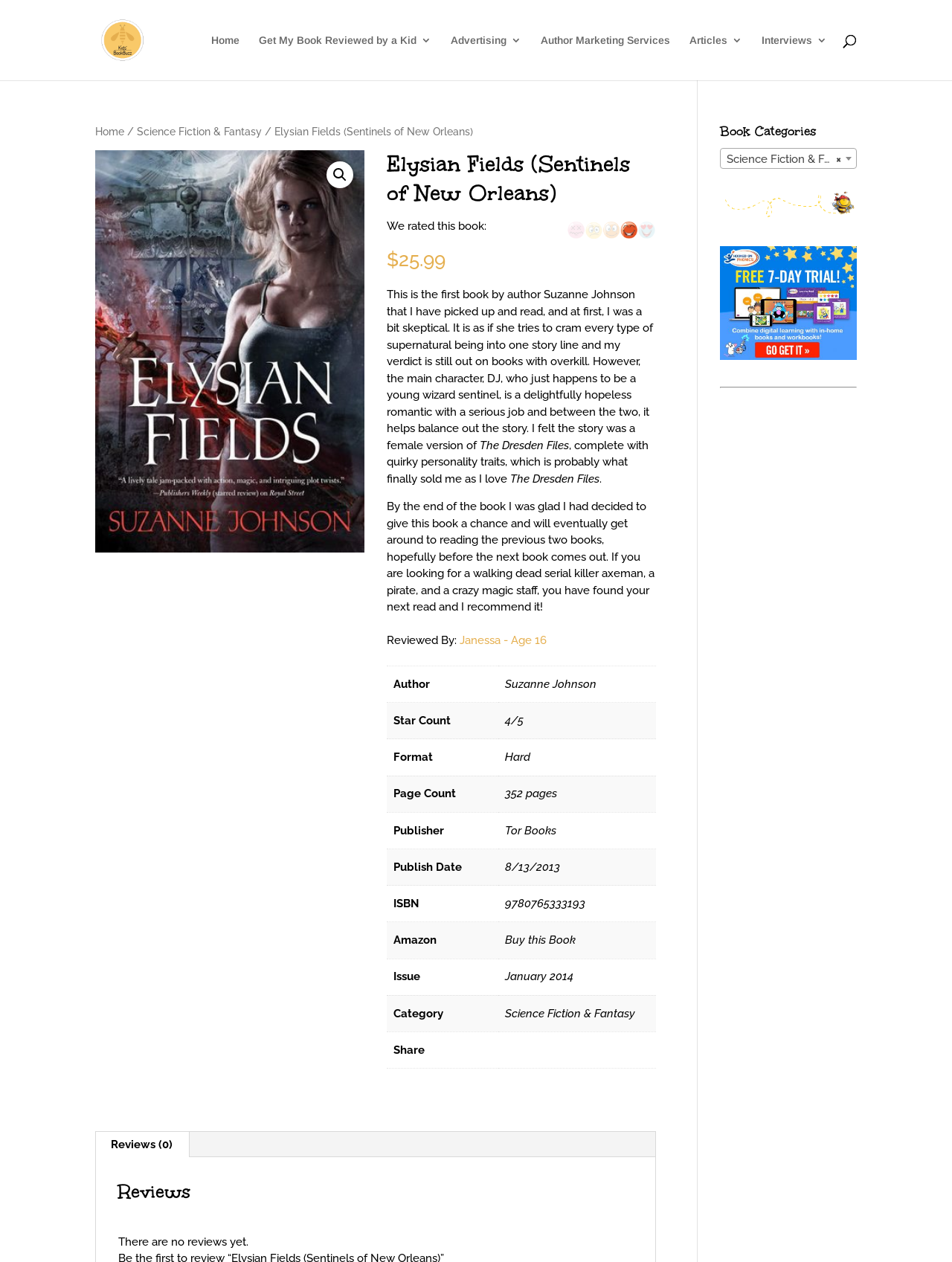Find the bounding box coordinates of the clickable area that will achieve the following instruction: "Click on the 'Home' link".

[0.222, 0.028, 0.252, 0.064]